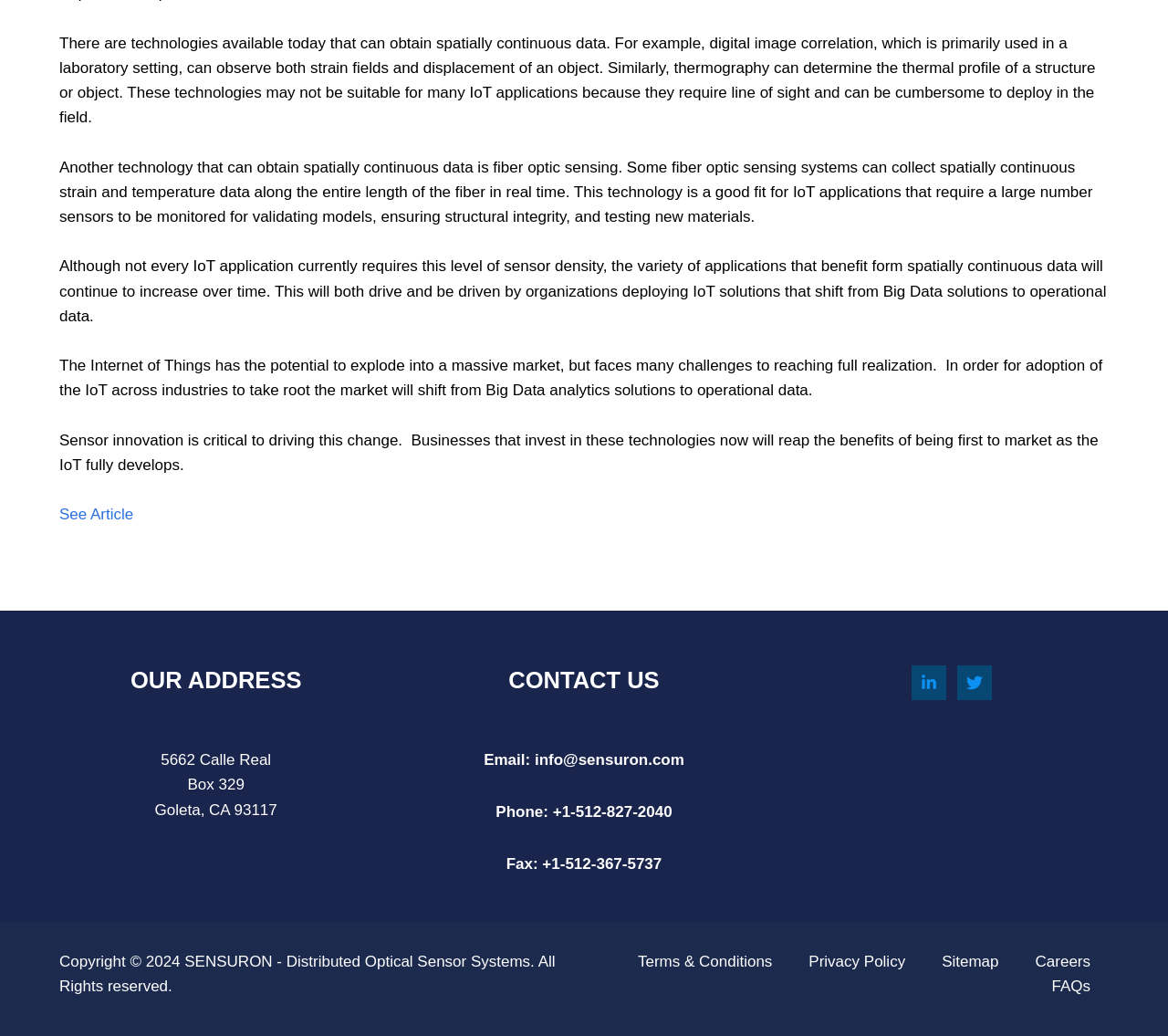How can I contact the company via email?
Kindly answer the question with as much detail as you can.

I found the email address by looking at the 'CONTACT US' section, which lists the email address, phone number, and fax number.